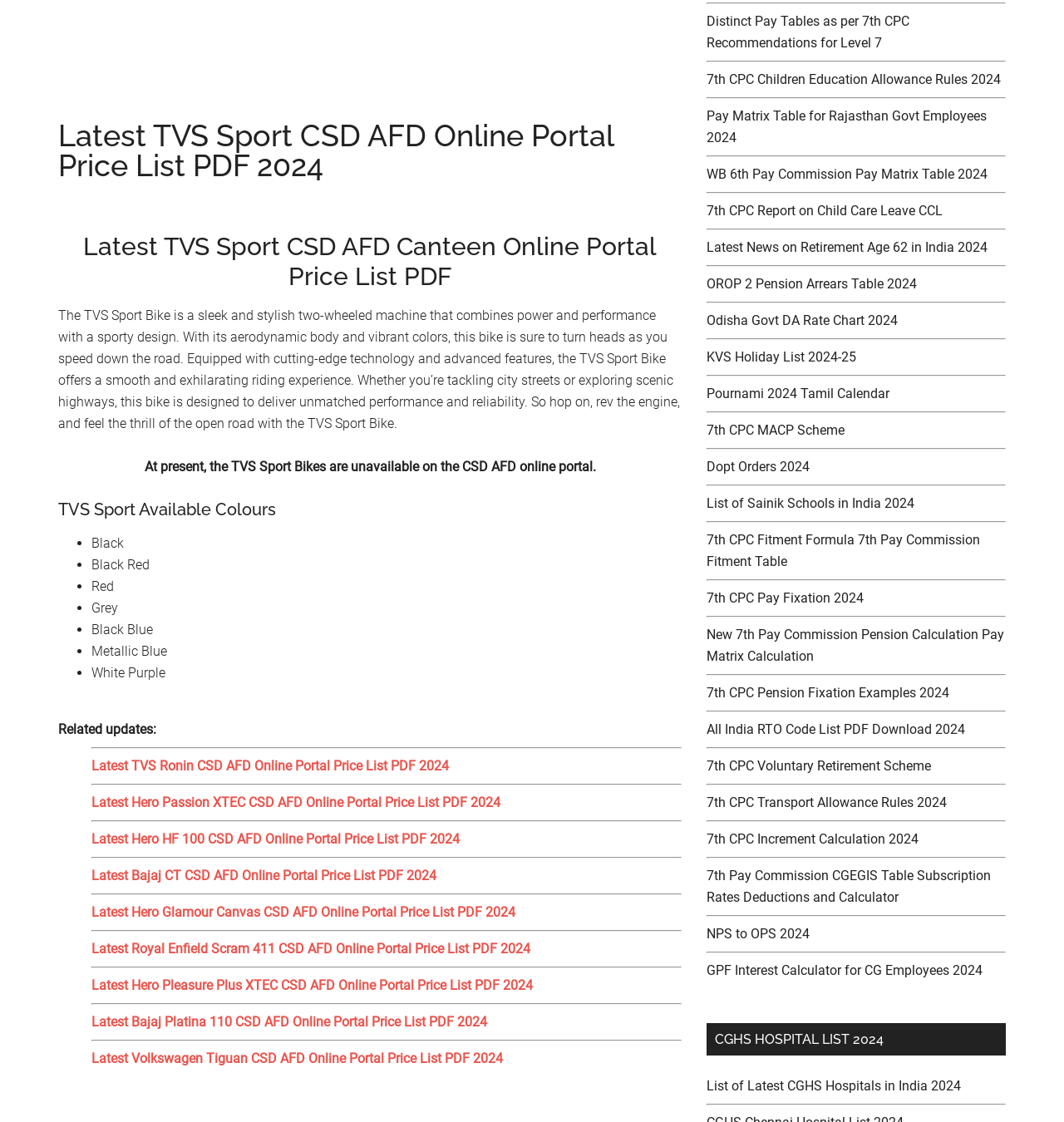Can you provide the bounding box coordinates for the element that should be clicked to implement the instruction: "View the related updates"?

[0.055, 0.643, 0.147, 0.657]